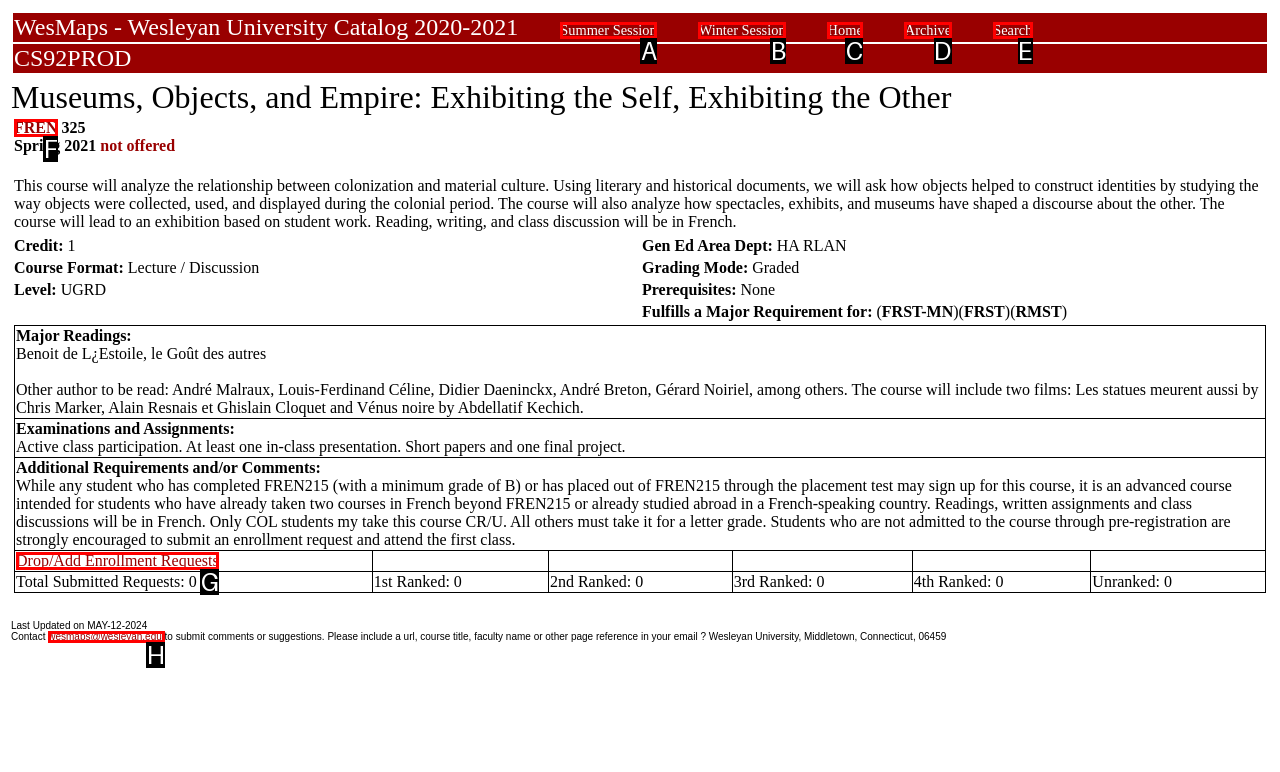Tell me which one HTML element best matches the description: Drop/Add Enrollment Requests Answer with the option's letter from the given choices directly.

G